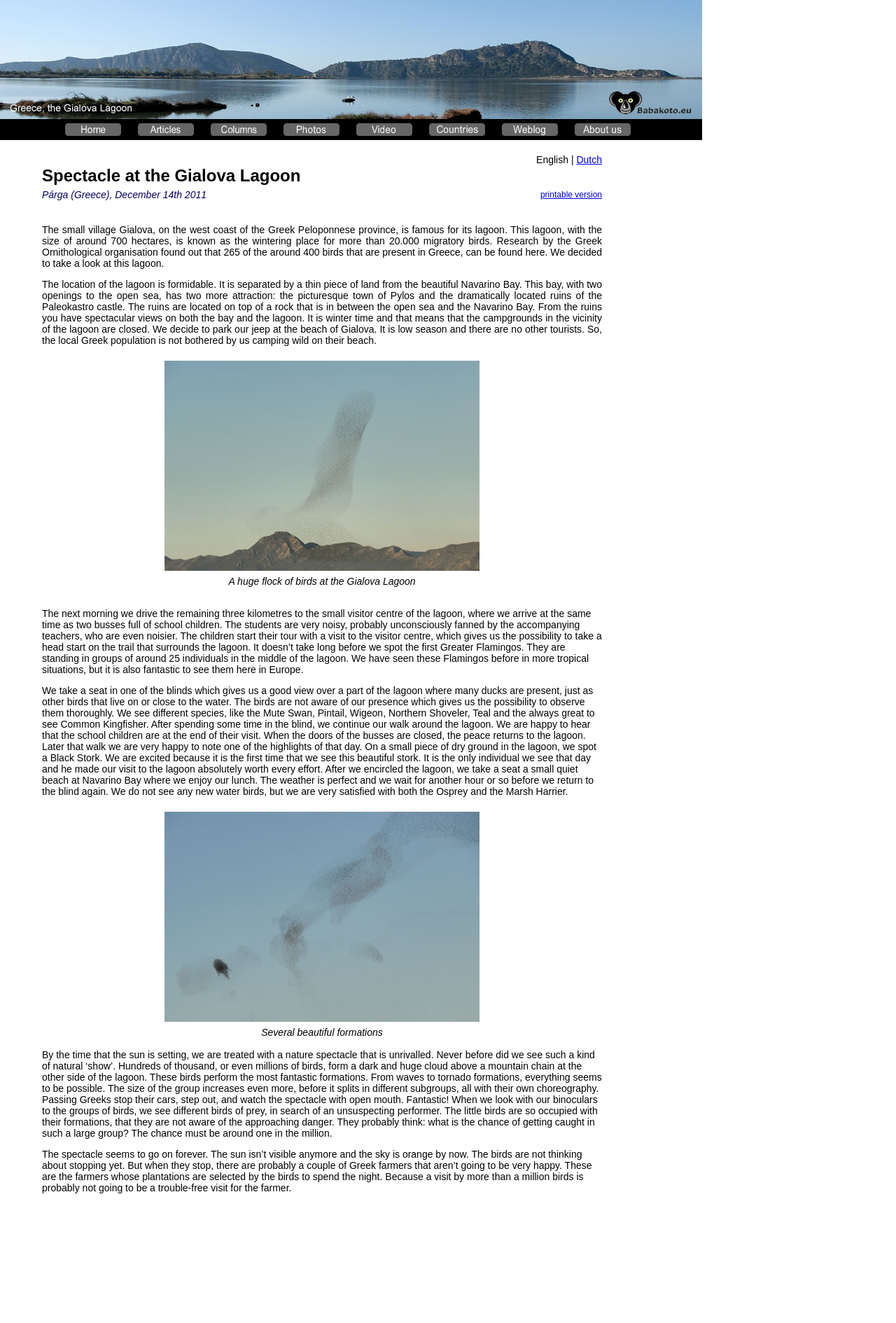Please identify the coordinates of the bounding box that should be clicked to fulfill this instruction: "Go to about us".

[0.641, 0.093, 0.704, 0.103]